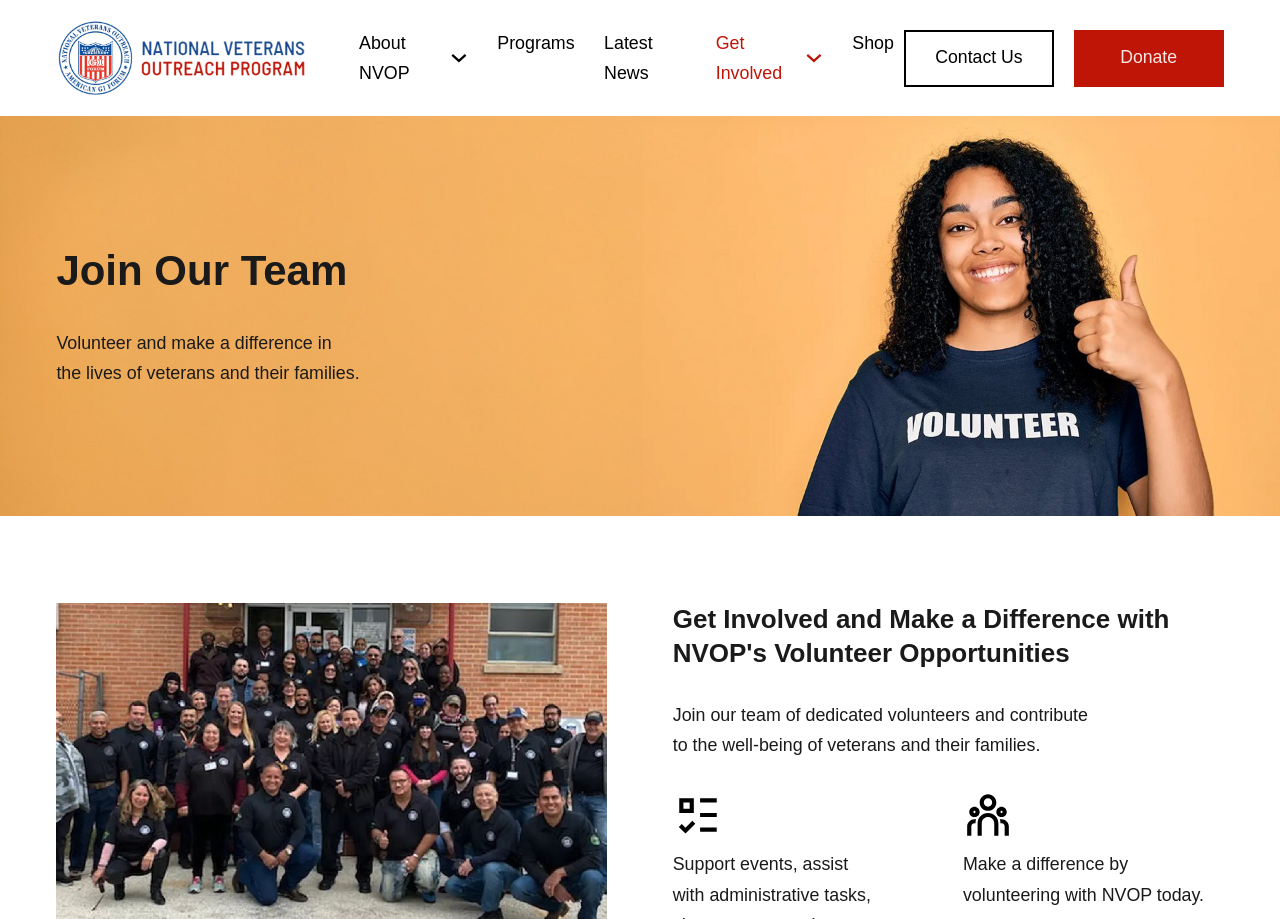Determine the bounding box coordinates of the region I should click to achieve the following instruction: "Explore Get Involved". Ensure the bounding box coordinates are four float numbers between 0 and 1, i.e., [left, top, right, bottom].

[0.559, 0.03, 0.621, 0.096]